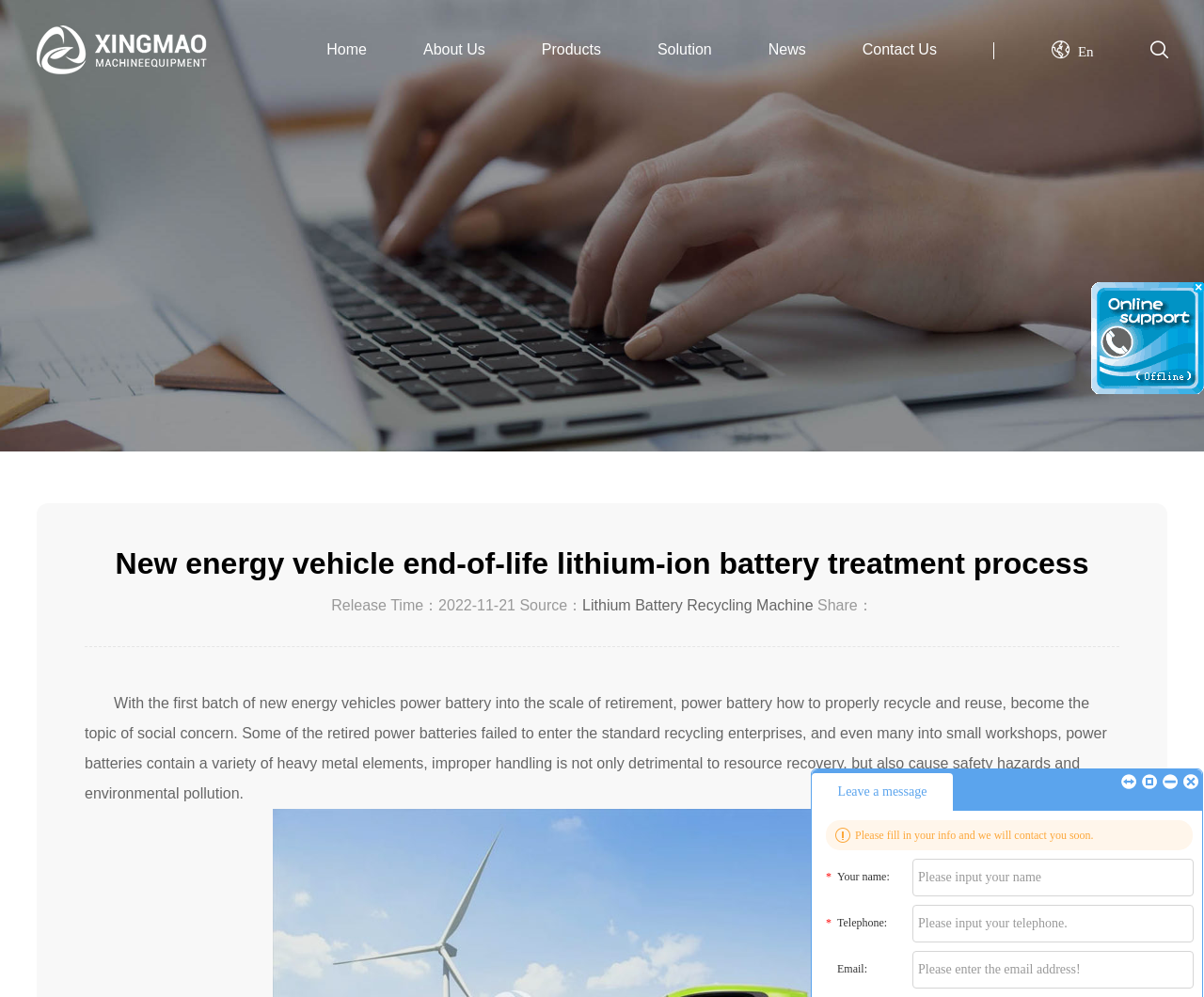Using the element description provided, determine the bounding box coordinates in the format (top-left x, top-left y, bottom-right x, bottom-right y). Ensure that all values are floating point numbers between 0 and 1. Element description: Home

[0.271, 0.024, 0.305, 0.075]